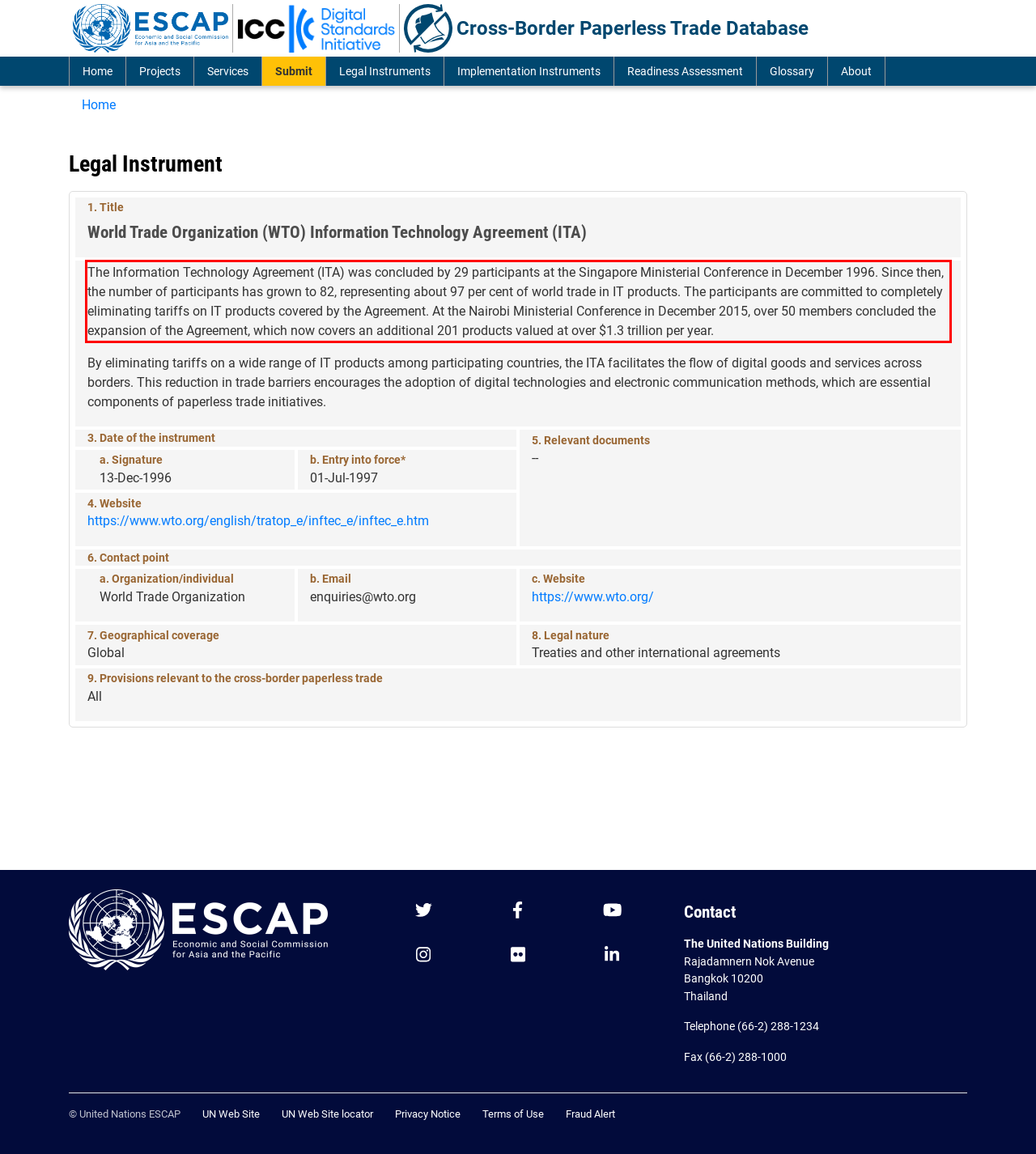You have a screenshot of a webpage with a red bounding box. Use OCR to generate the text contained within this red rectangle.

The Information Technology Agreement (ITA) was concluded by 29 participants at the Singapore Ministerial Conference in December 1996. Since then, the number of participants has grown to 82, representing about 97 per cent of world trade in IT products. The participants are committed to completely eliminating tariffs on IT products covered by the Agreement. At the Nairobi Ministerial Conference in December 2015, over 50 members concluded the expansion of the Agreement, which now covers an additional 201 products valued at over $1.3 trillion per year.